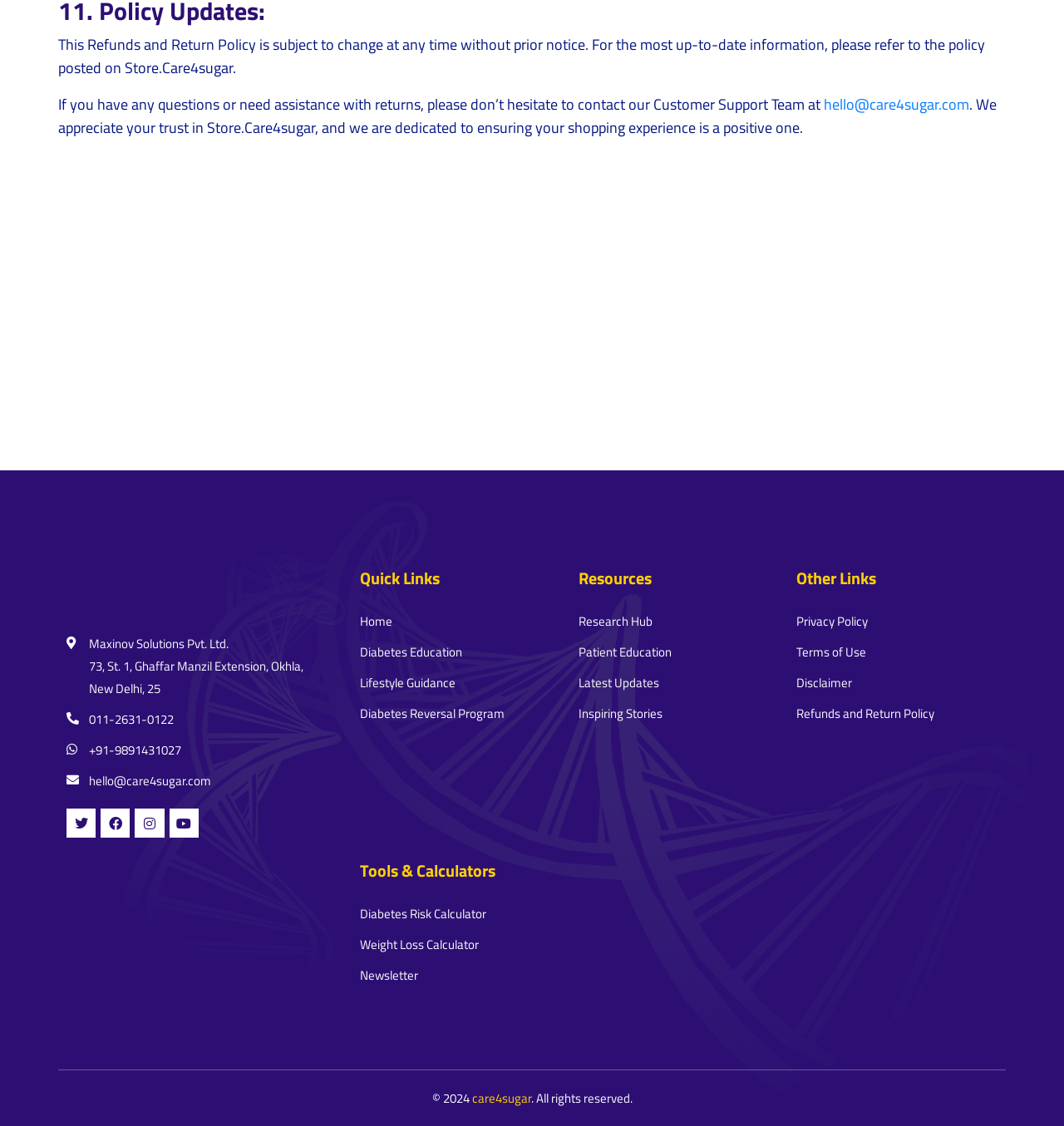Locate the bounding box coordinates of the element to click to perform the following action: 'Go to Home page'. The coordinates should be given as four float values between 0 and 1, in the form of [left, top, right, bottom].

[0.339, 0.542, 0.369, 0.562]